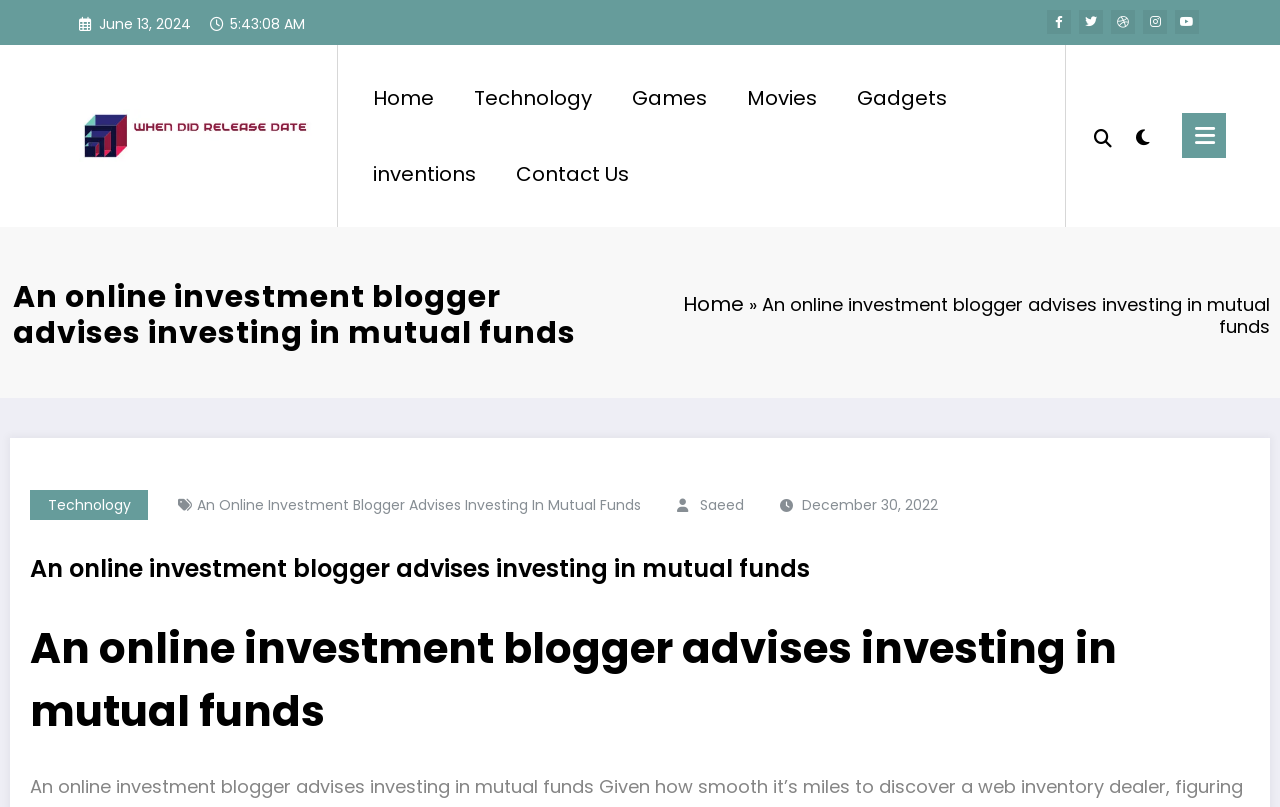Please find and report the bounding box coordinates of the element to click in order to perform the following action: "Read the article". The coordinates should be expressed as four float numbers between 0 and 1, in the format [left, top, right, bottom].

[0.023, 0.607, 0.116, 0.644]